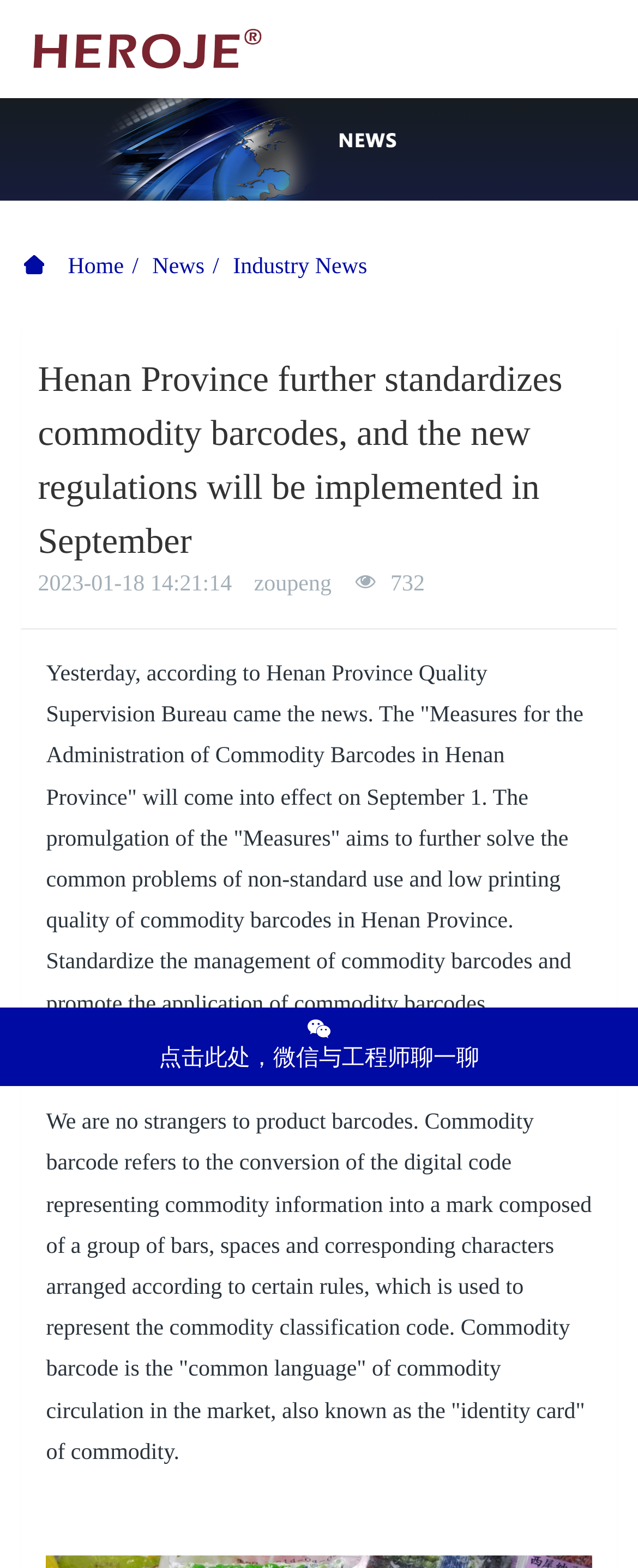Determine the bounding box for the UI element as described: "Industry News". The coordinates should be represented as four float numbers between 0 and 1, formatted as [left, top, right, bottom].

[0.365, 0.162, 0.575, 0.178]